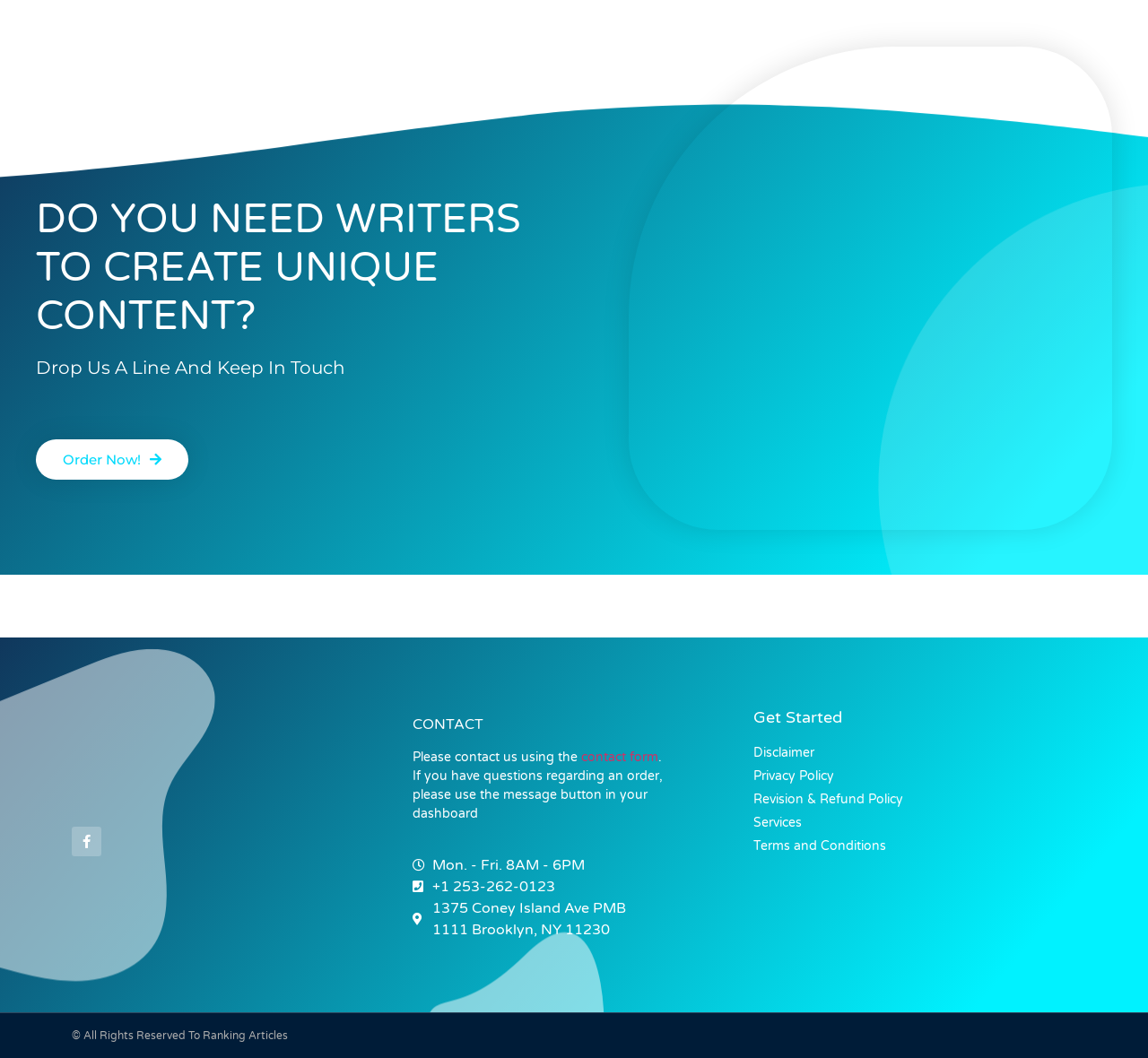Specify the bounding box coordinates of the element's region that should be clicked to achieve the following instruction: "Read the disclaimer". The bounding box coordinates consist of four float numbers between 0 and 1, in the format [left, top, right, bottom].

[0.656, 0.703, 0.937, 0.721]